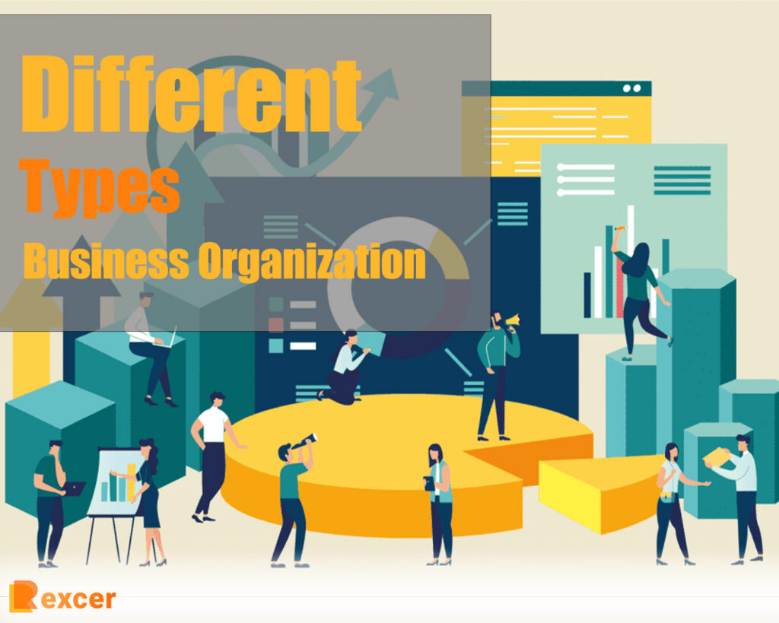Offer a detailed narrative of the scene depicted in the image.

The image presents a vibrant and informative graphic titled "Different Types Business Organization." The design features a variety of illustrated characters engaged in activities related to business analysis and organization, symbolizing teamwork and strategic planning. In the foreground, individuals interact with visual data representations, such as charts and graphs, emphasizing the importance of understanding different business structures. The bold text highlights the theme of the image, creating a clear focus on the subject matter. The overall aesthetic combines bright colors and modern illustrations, making it appealing and approachable for readers interested in exploring various business organization types. The image serves as a visual introduction to the topic, ideally positioned above an article discussing the features and benefits of different business structures.